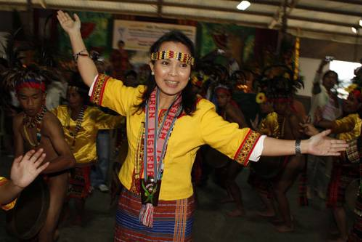What is Senator Loren Legarda wearing in the image?
Please answer the question with a detailed response using the information from the screenshot.

According to the image, Senator Loren Legarda is dressed in traditional attire adorned with colorful patterns, which reflects her cultural appreciation and engagement with the Igorot people.